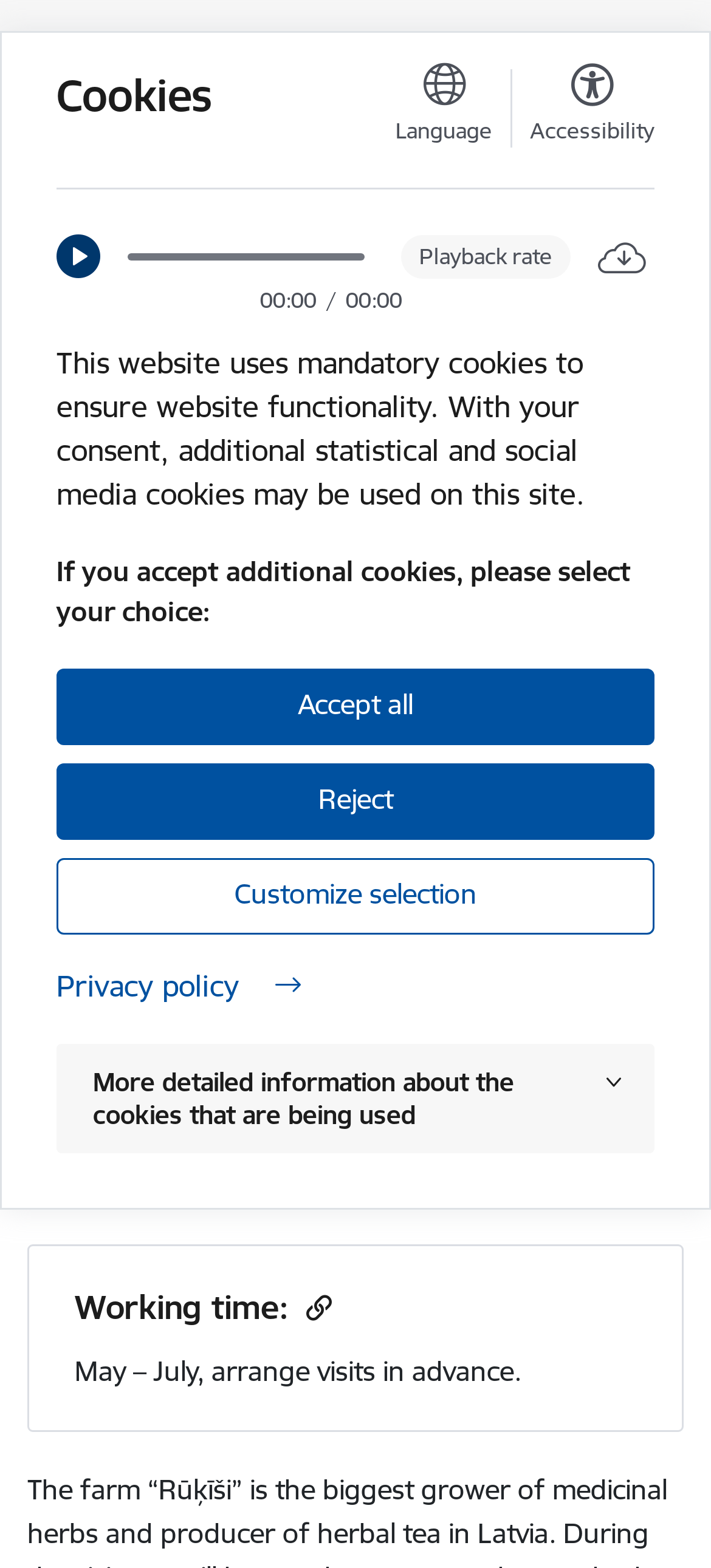What is the address of the farm?
Please analyze the image and answer the question with as much detail as possible.

The address of the farm can be found in the contact information section of the webpage. It is listed as 'Address: Rūķīši, Krimūnu pagasts'.